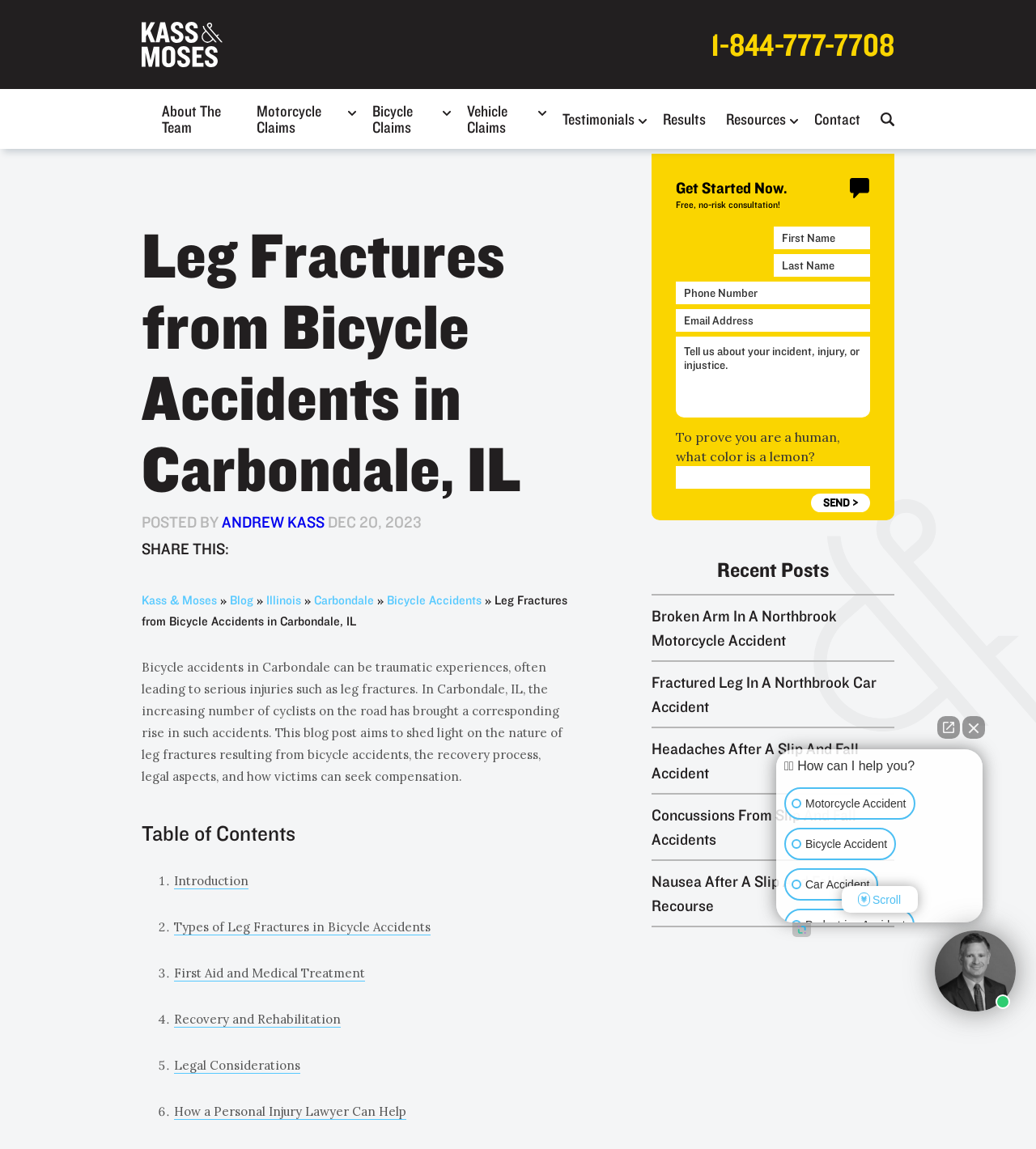What is the title of the blog post?
Kindly give a detailed and elaborate answer to the question.

The title of the blog post can be found at the top of the webpage, where it says 'Leg Fractures from Bicycle Accidents in Carbondale, IL'.